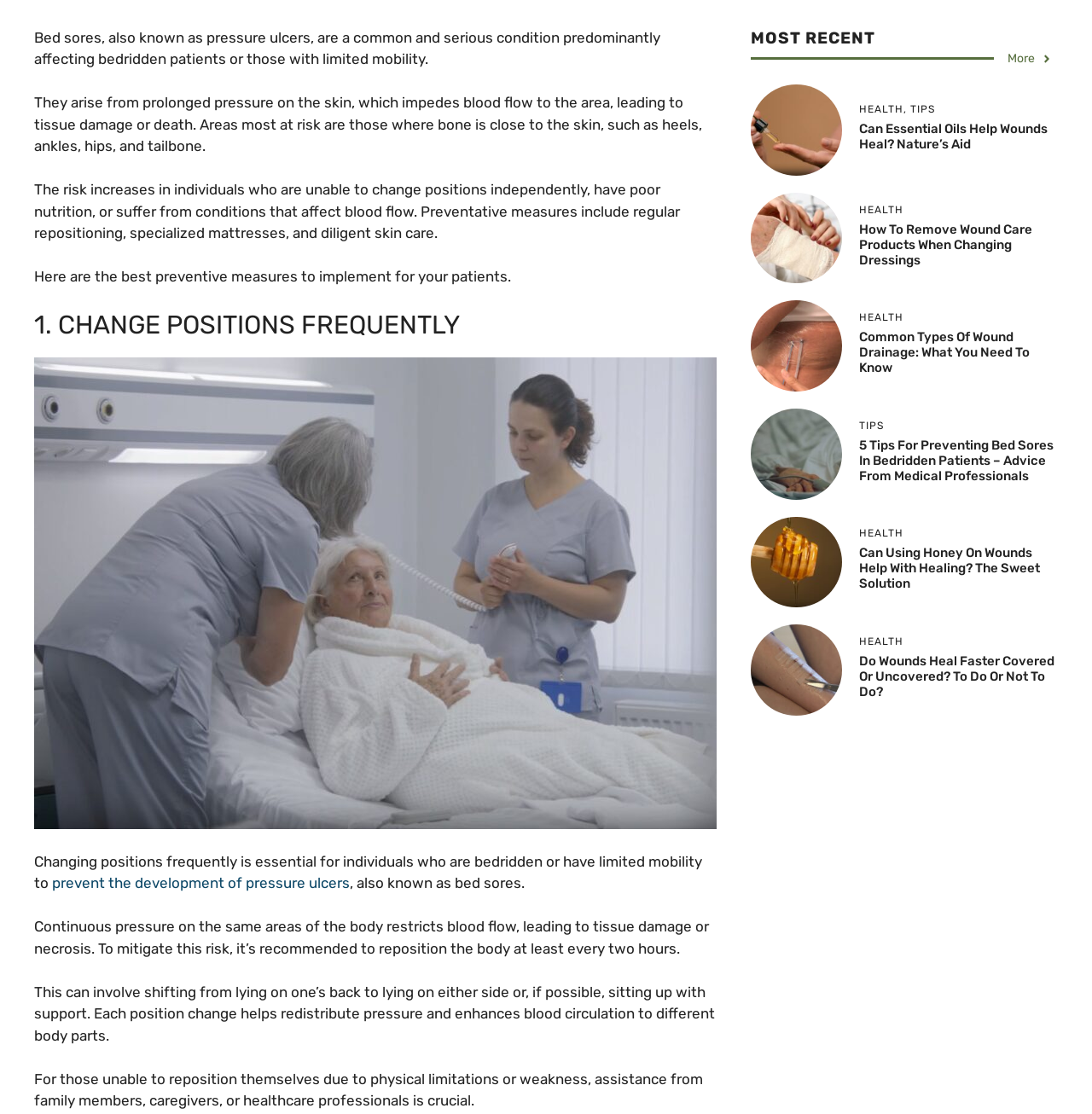Locate the bounding box of the UI element described by: "alt="Essential Oils"" in the given webpage screenshot.

[0.688, 0.108, 0.771, 0.123]